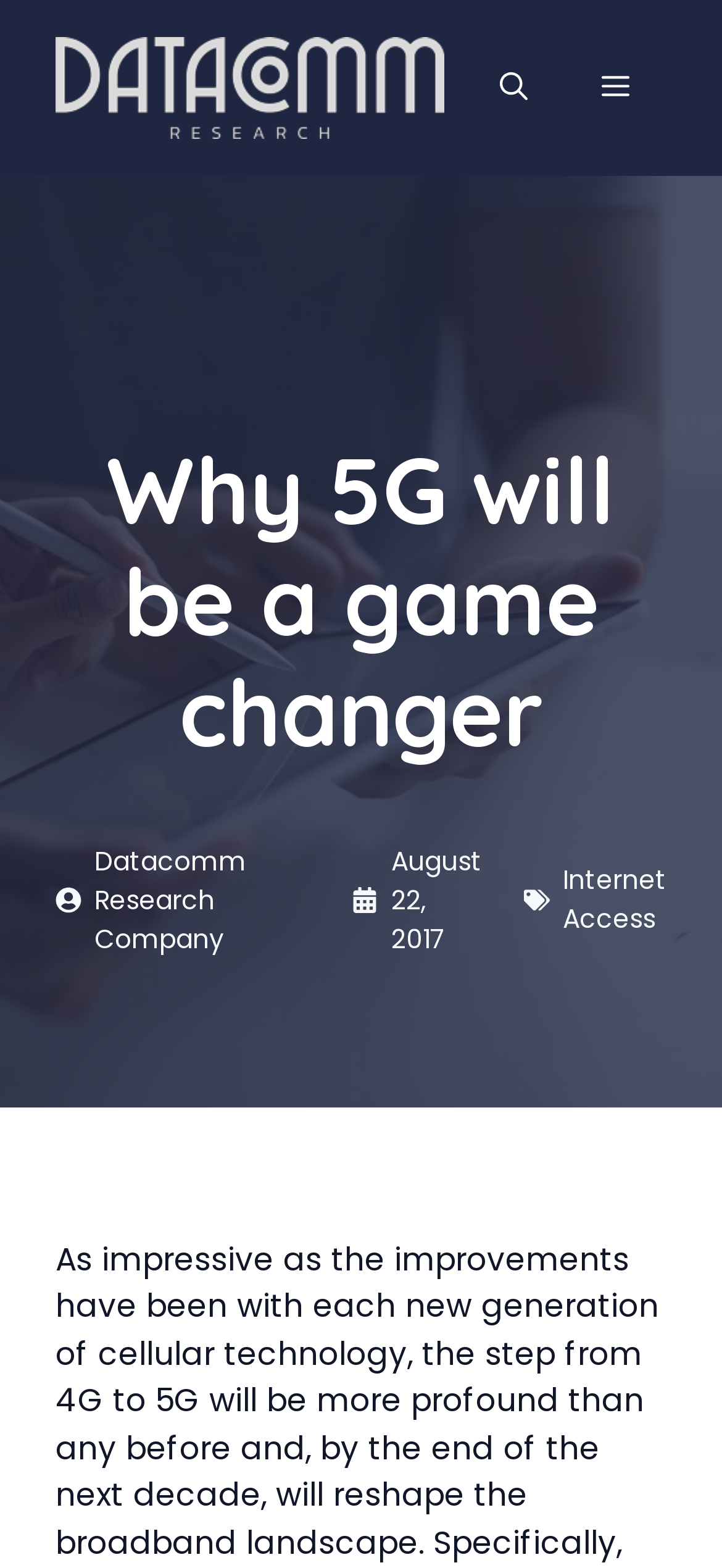Please find the bounding box for the UI element described by: "Menu".

[0.782, 0.026, 0.923, 0.085]